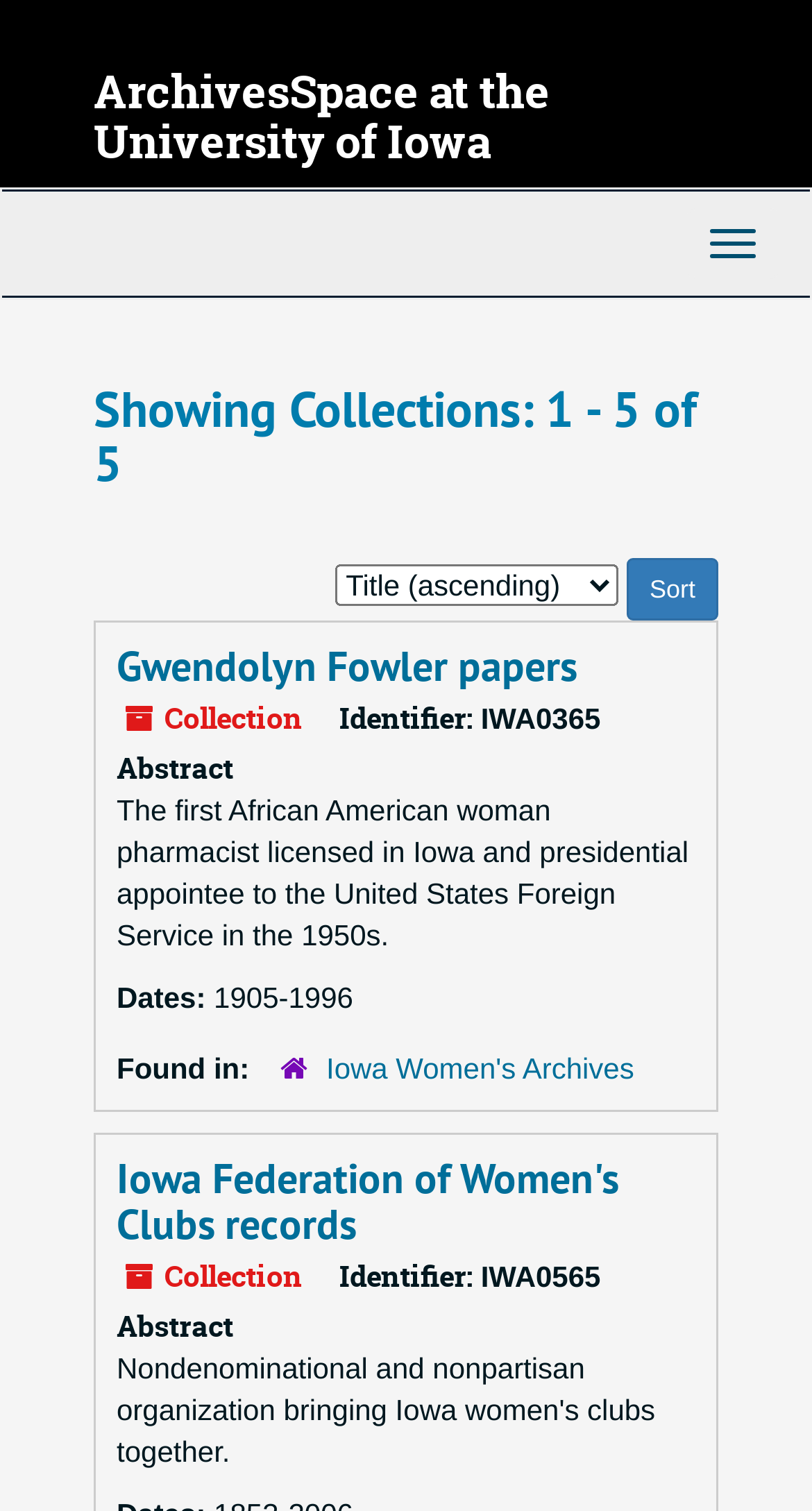Generate a comprehensive description of the webpage.

The webpage appears to be a collection archive page from the University of Iowa's ArchivesSpace. At the top, there is a heading that reads "ArchivesSpace at the University of Iowa" with a link to the same title. Below this, there is a top-level navigation bar that spans the entire width of the page.

The main content of the page is divided into sections, each representing a collection. There are five collections in total, with the first one being "Gwendolyn Fowler papers". This section has a heading with a link to the collection, followed by a brief description of the collection, including the identifier "IWA0365", an abstract, and dates ranging from 1905 to 1996. The abstract describes Gwendolyn Fowler as the first African American woman pharmacist licensed in Iowa and a presidential appointee to the United States Foreign Service in the 1950s. The section also mentions that the collection was found in the Iowa Women's Archives.

Below the first collection, there are four more sections, each with a similar structure, representing the collections "Iowa Federation of Women's Clubs records", and three others. Each section has a heading with a link to the collection, followed by a brief description, including the identifier, abstract, and dates.

At the top of the main content area, there is a heading that reads "Showing Collections: 1 - 5 of 5", indicating that there are five collections in total. Next to this heading, there is a sort function that allows users to sort the collections by different criteria.